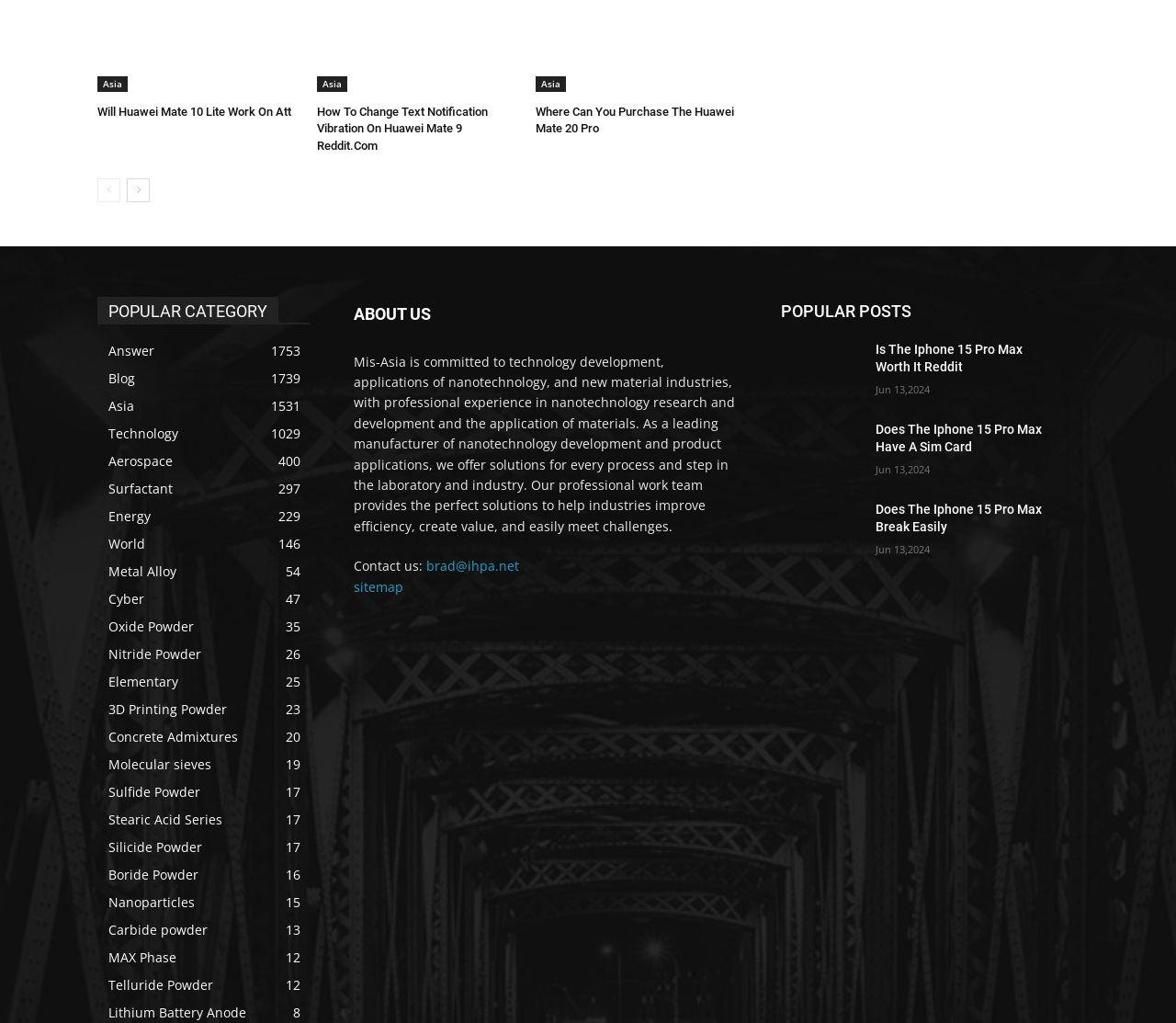Please identify the bounding box coordinates of the clickable area that will fulfill the following instruction: "Read the 'Is The Iphone 15 Pro Max Worth It Reddit' post". The coordinates should be in the format of four float numbers between 0 and 1, i.e., [left, top, right, bottom].

[0.664, 0.333, 0.732, 0.388]